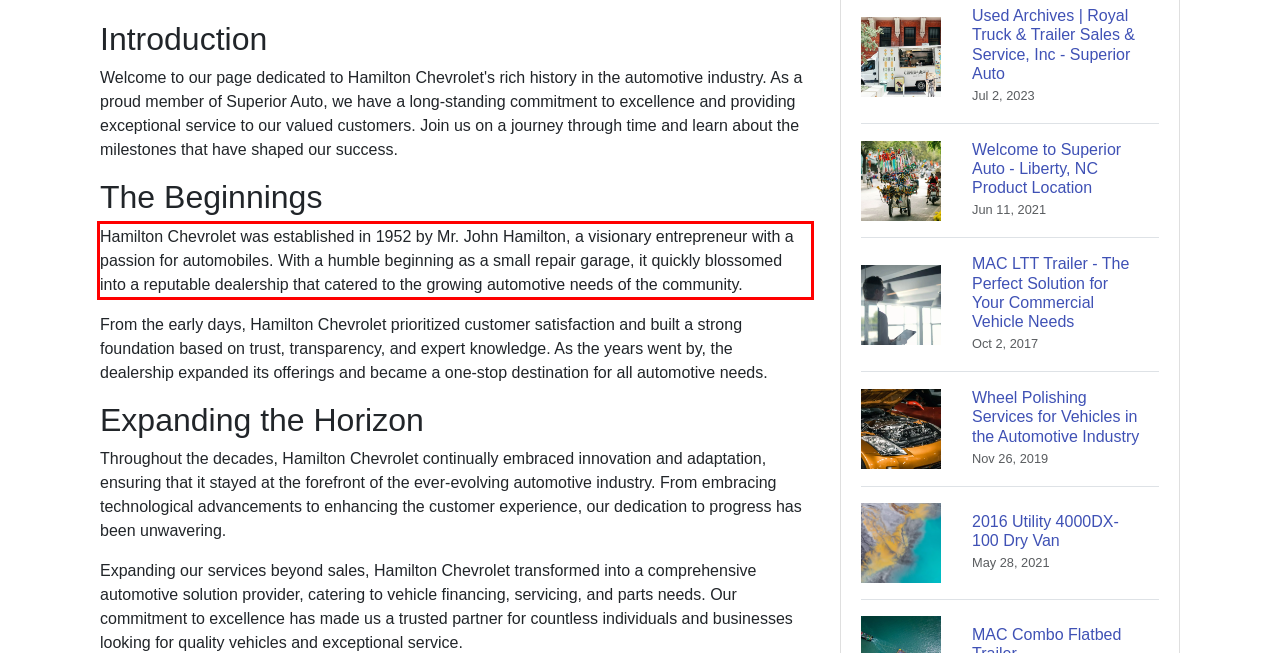Perform OCR on the text inside the red-bordered box in the provided screenshot and output the content.

Hamilton Chevrolet was established in 1952 by Mr. John Hamilton, a visionary entrepreneur with a passion for automobiles. With a humble beginning as a small repair garage, it quickly blossomed into a reputable dealership that catered to the growing automotive needs of the community.